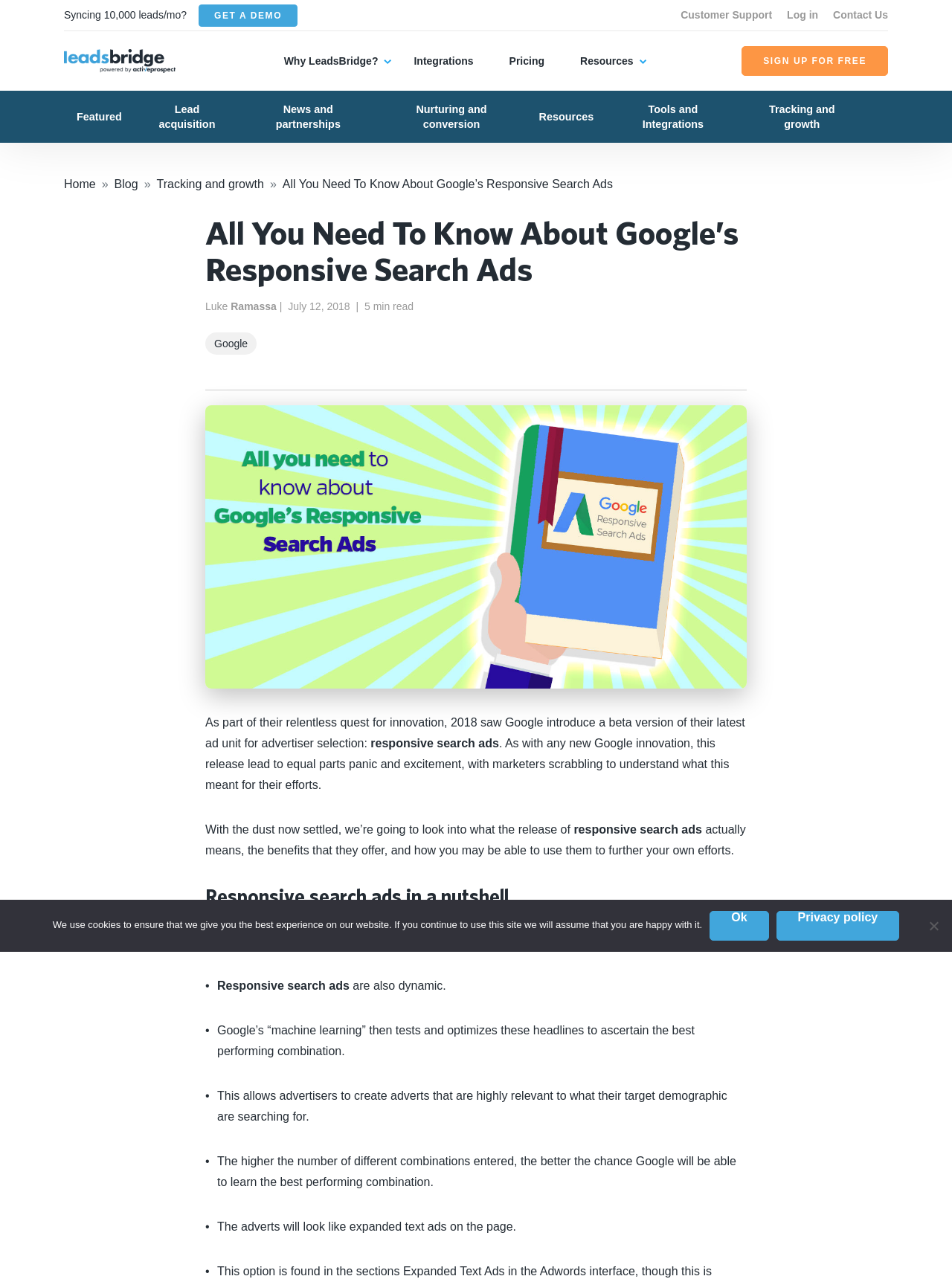Please find and report the bounding box coordinates of the element to click in order to perform the following action: "Click on 'GET A DEMO'". The coordinates should be expressed as four float numbers between 0 and 1, in the format [left, top, right, bottom].

[0.209, 0.003, 0.313, 0.021]